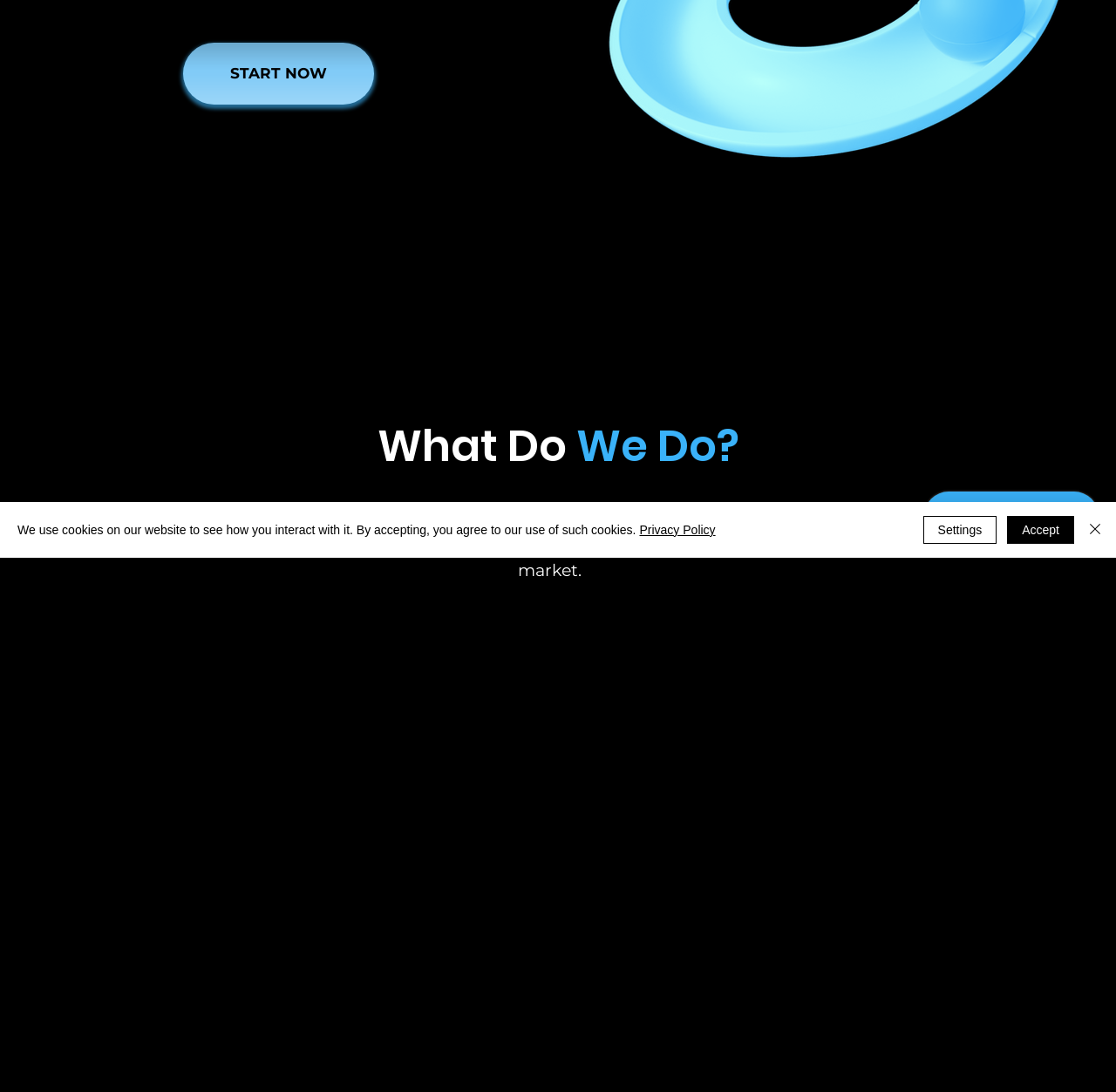From the webpage screenshot, predict the bounding box of the UI element that matches this description: "#comp-lopp25y21__item-lopq0c3a svg [data-color="1"] {fill: #000000;}".

[0.273, 0.653, 0.33, 0.71]